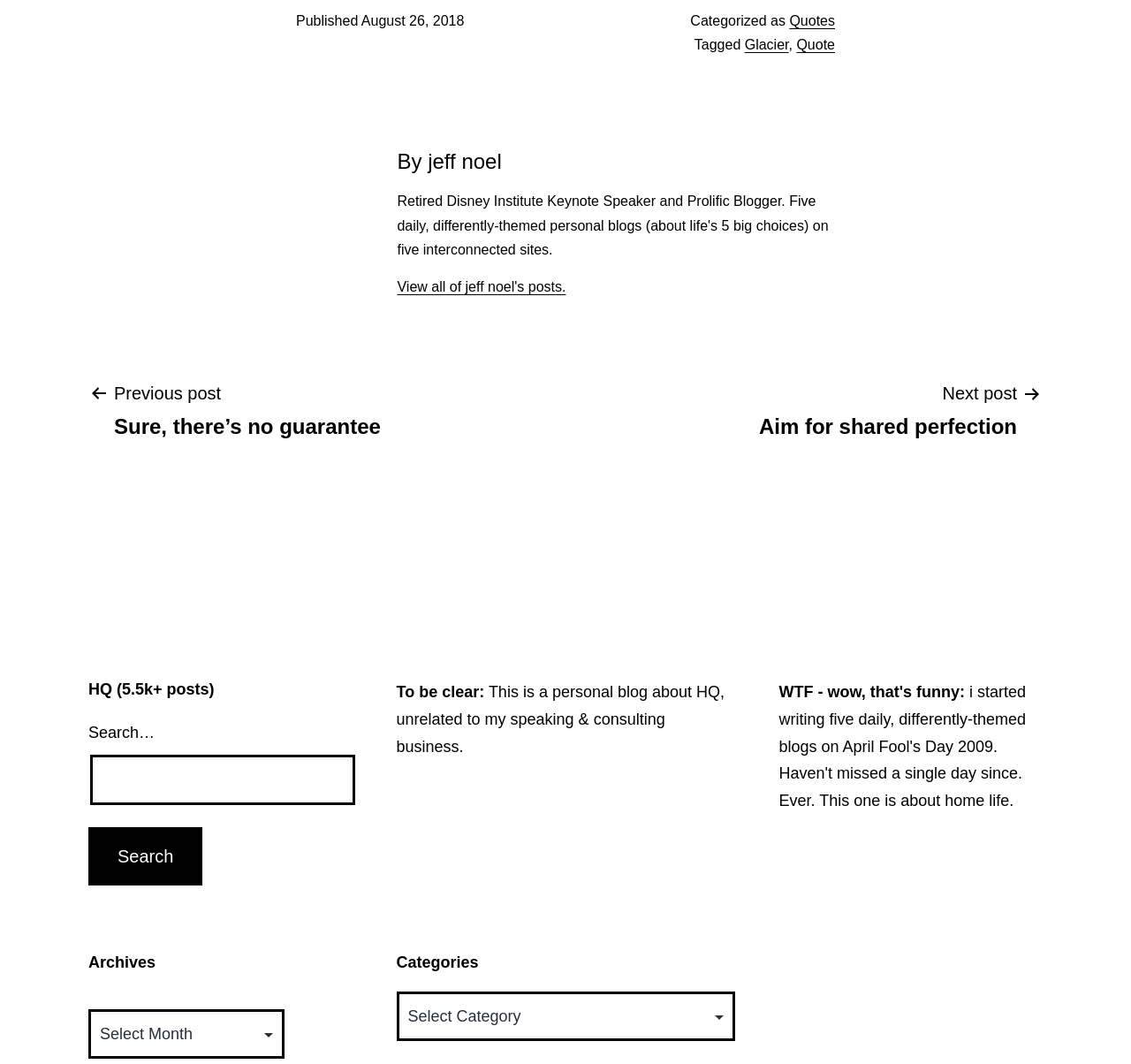What is the date of the published post?
Based on the visual details in the image, please answer the question thoroughly.

I found the date by looking at the static text element 'August 26, 2018' which is a child of the time element with an empty string as its text.